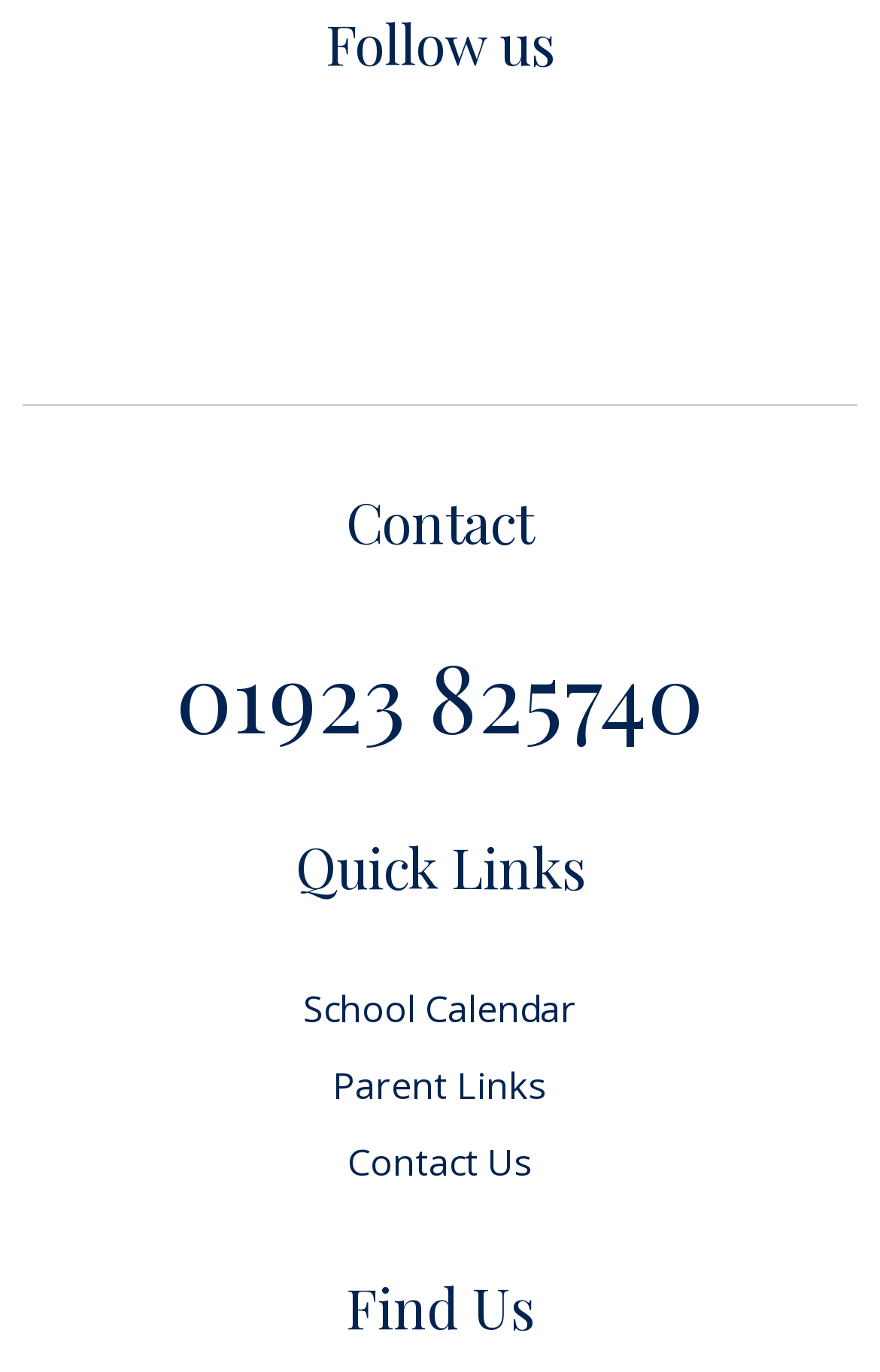Please answer the following query using a single word or phrase: 
What type of links are provided under 'Quick Links'?

School-related links